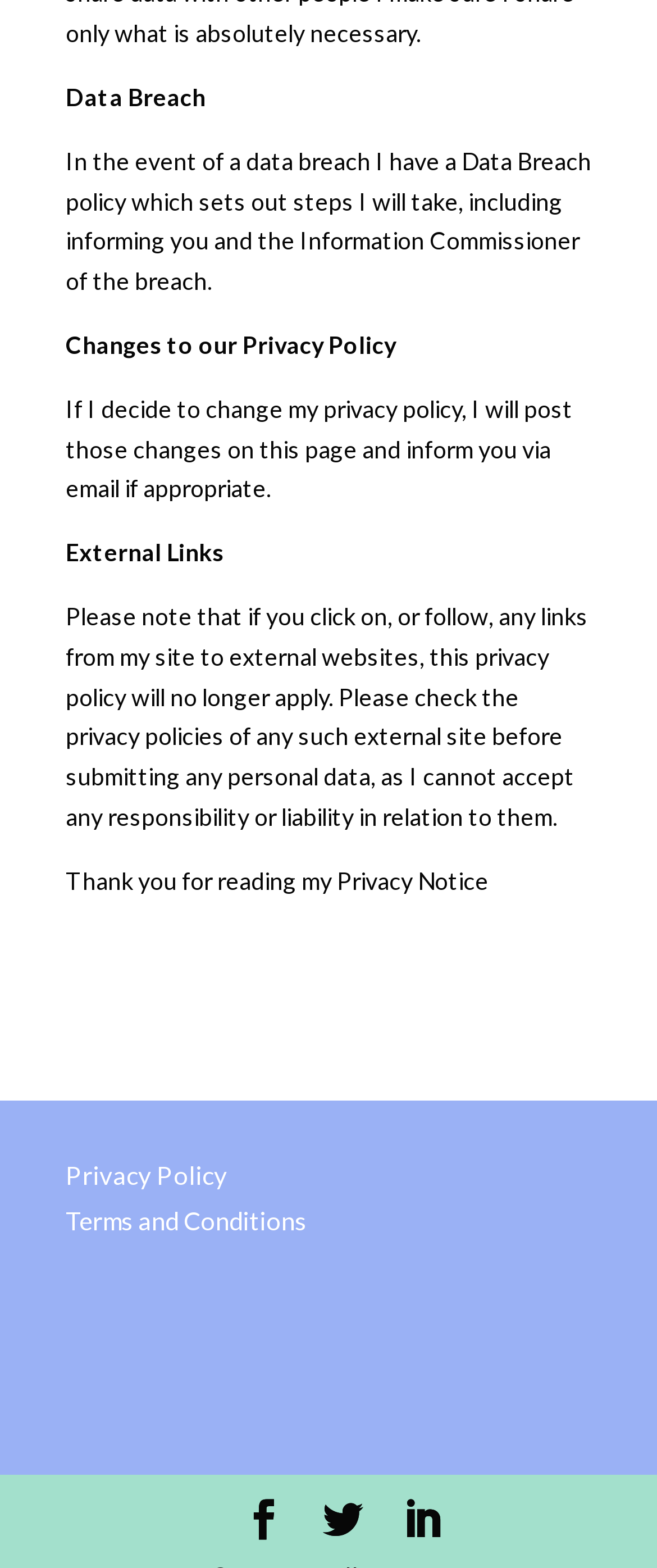Given the element description Classifieds, specify the bounding box coordinates of the corresponding UI element in the format (top-left x, top-left y, bottom-right x, bottom-right y). All values must be between 0 and 1.

None